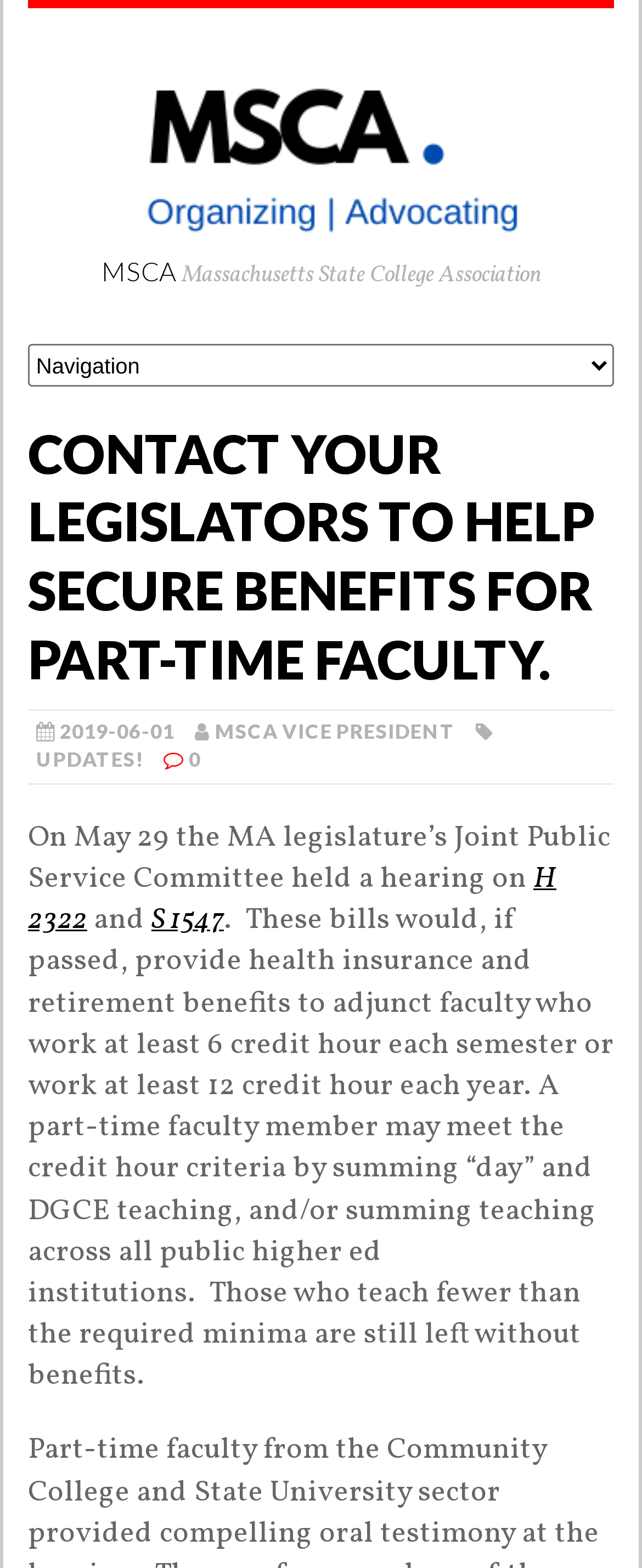Based on the element description MSCA Massachusetts State College Association, identify the bounding box of the UI element in the given webpage screenshot. The coordinates should be in the format (top-left x, top-left y, bottom-right x, bottom-right y) and must be between 0 and 1.

[0.043, 0.005, 0.957, 0.22]